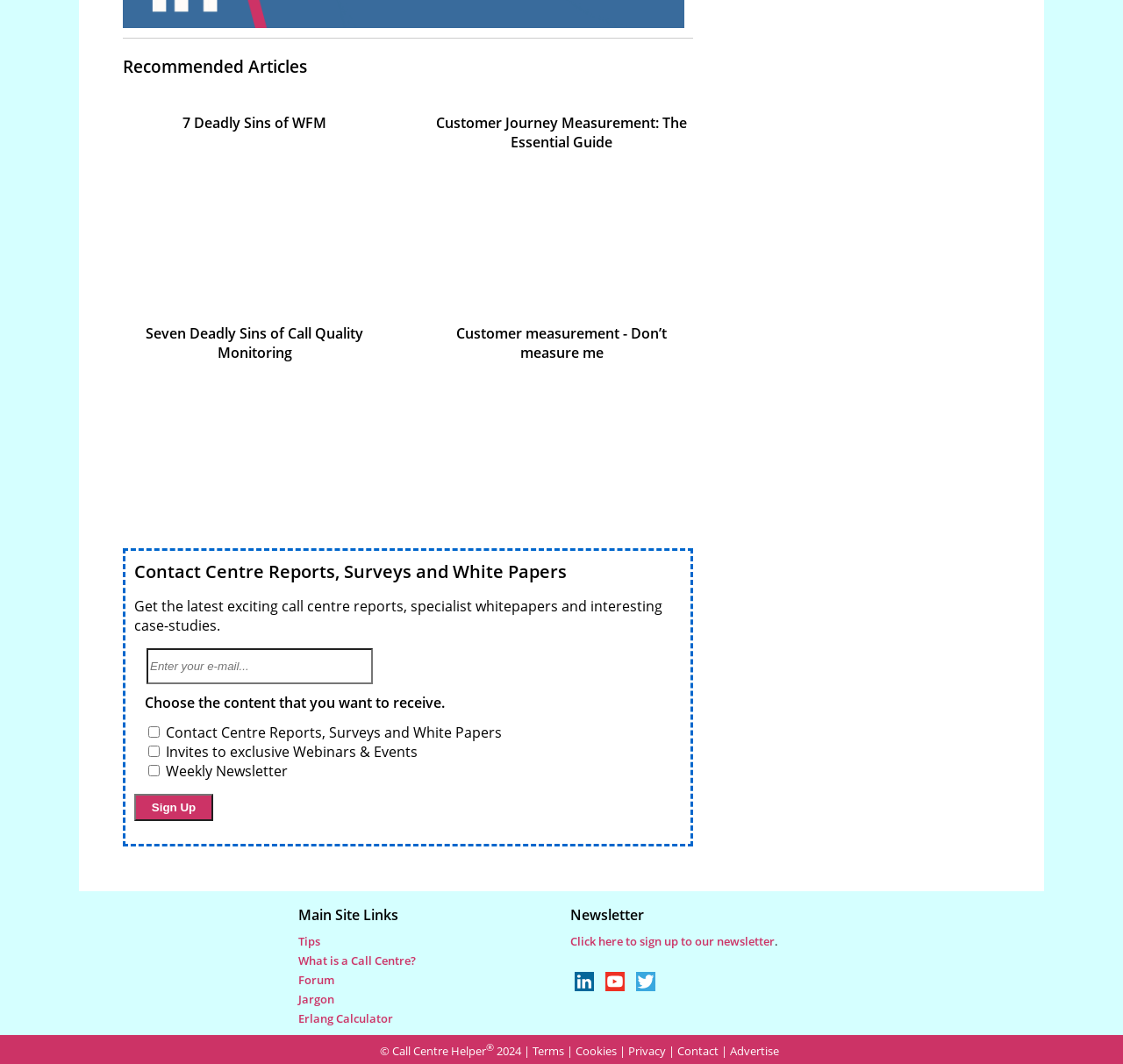Determine the bounding box coordinates of the clickable region to follow the instruction: "View Chinatoday About us".

None